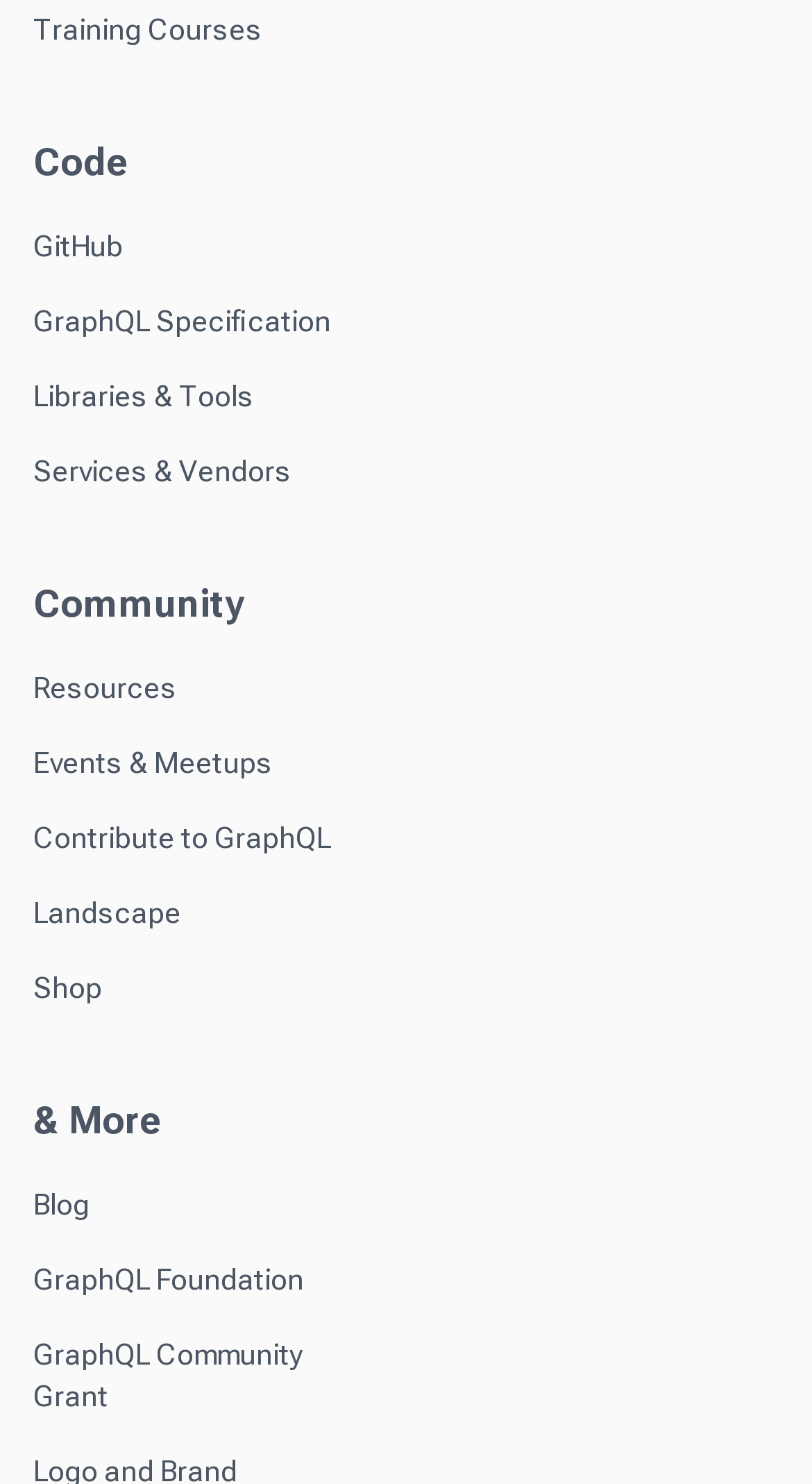Respond with a single word or short phrase to the following question: 
How many links are under the 'Community' heading?

3